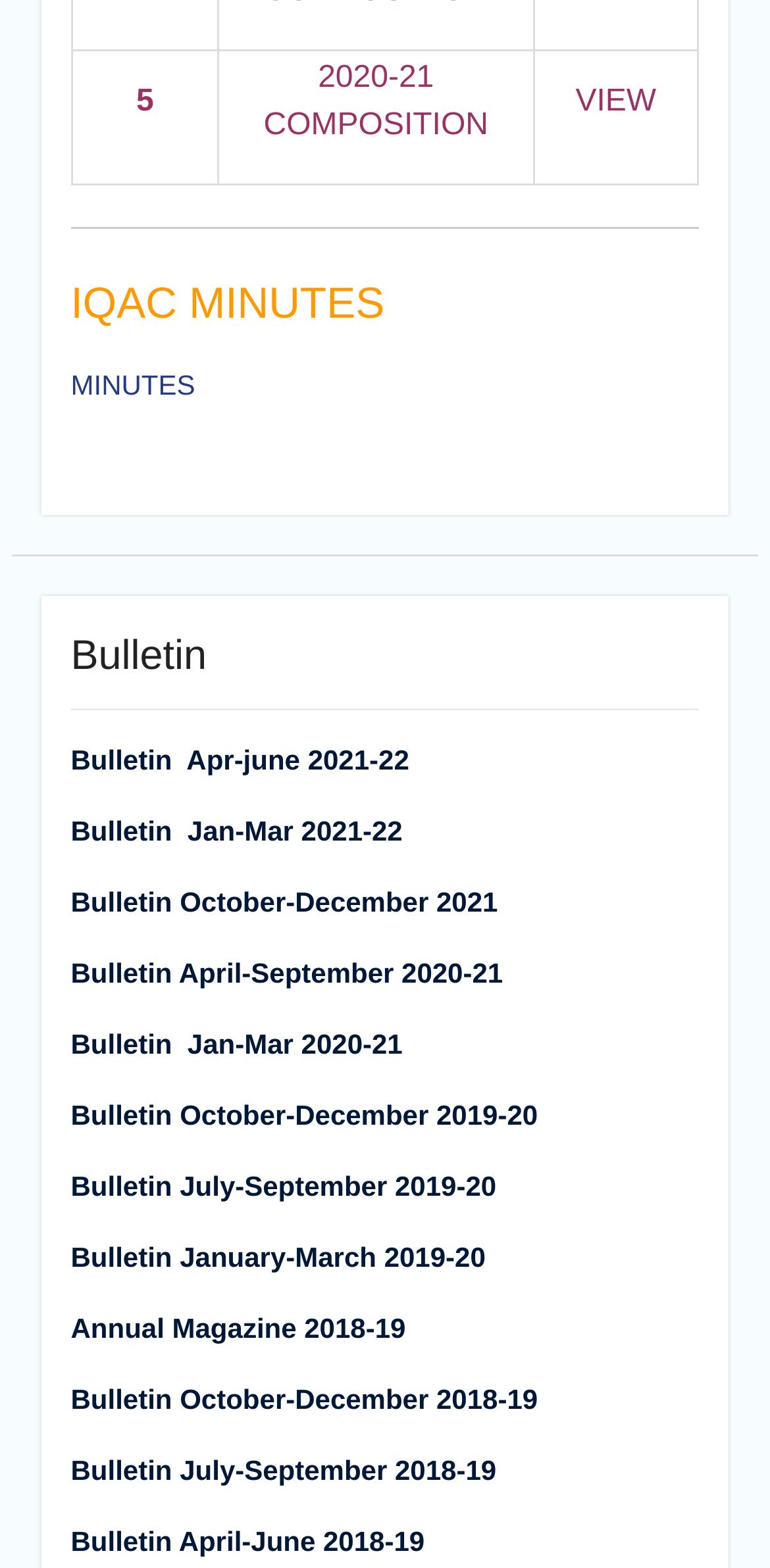Refer to the image and offer a detailed explanation in response to the question: How many gridcells are available in the first row?

The webpage has a row with three gridcells, each with a heading '5', '2020-21 COMPOSITION', and 'VIEW' respectively.